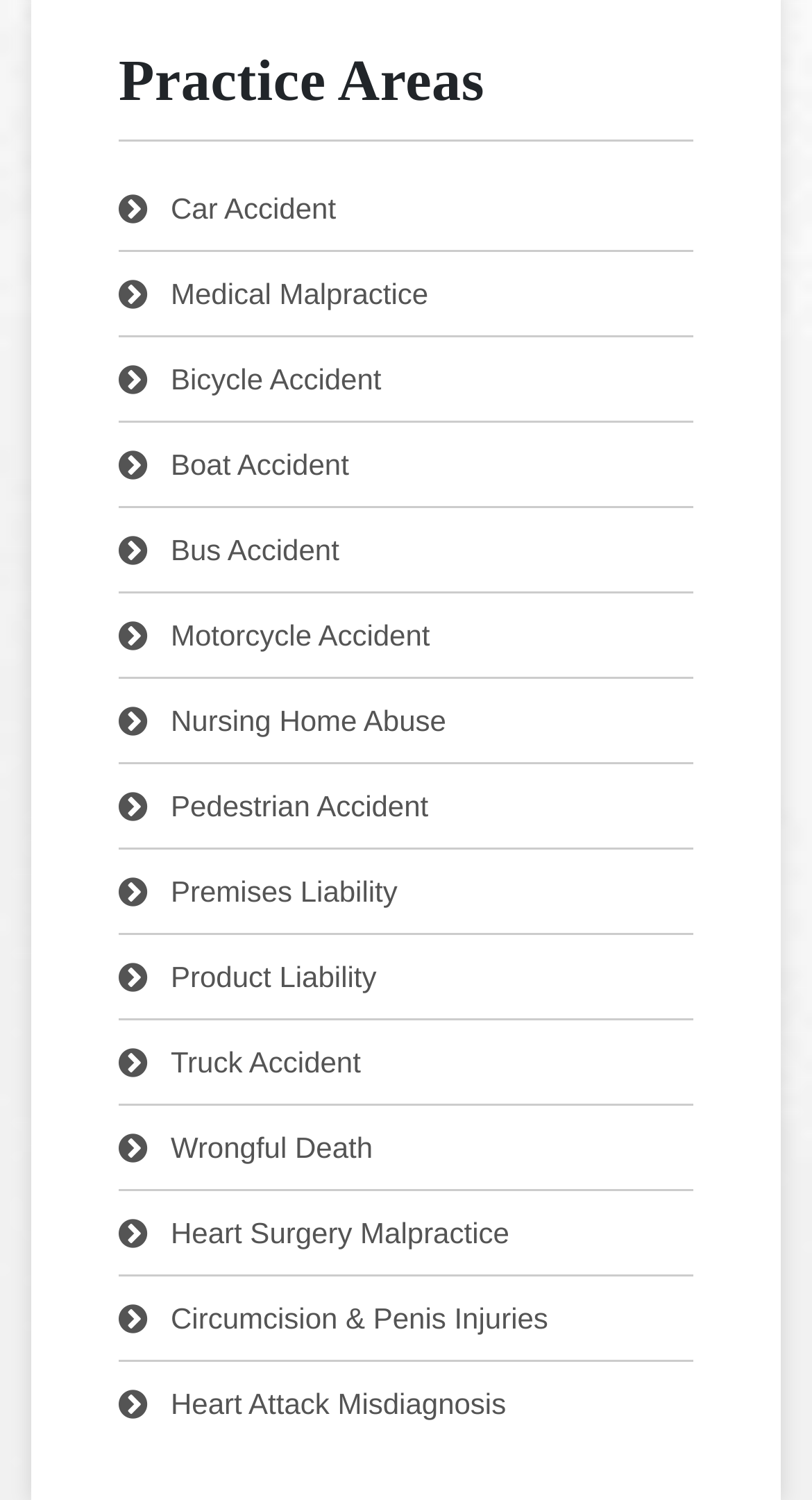Please find the bounding box coordinates for the clickable element needed to perform this instruction: "Click on Car Accident".

[0.146, 0.11, 0.854, 0.166]